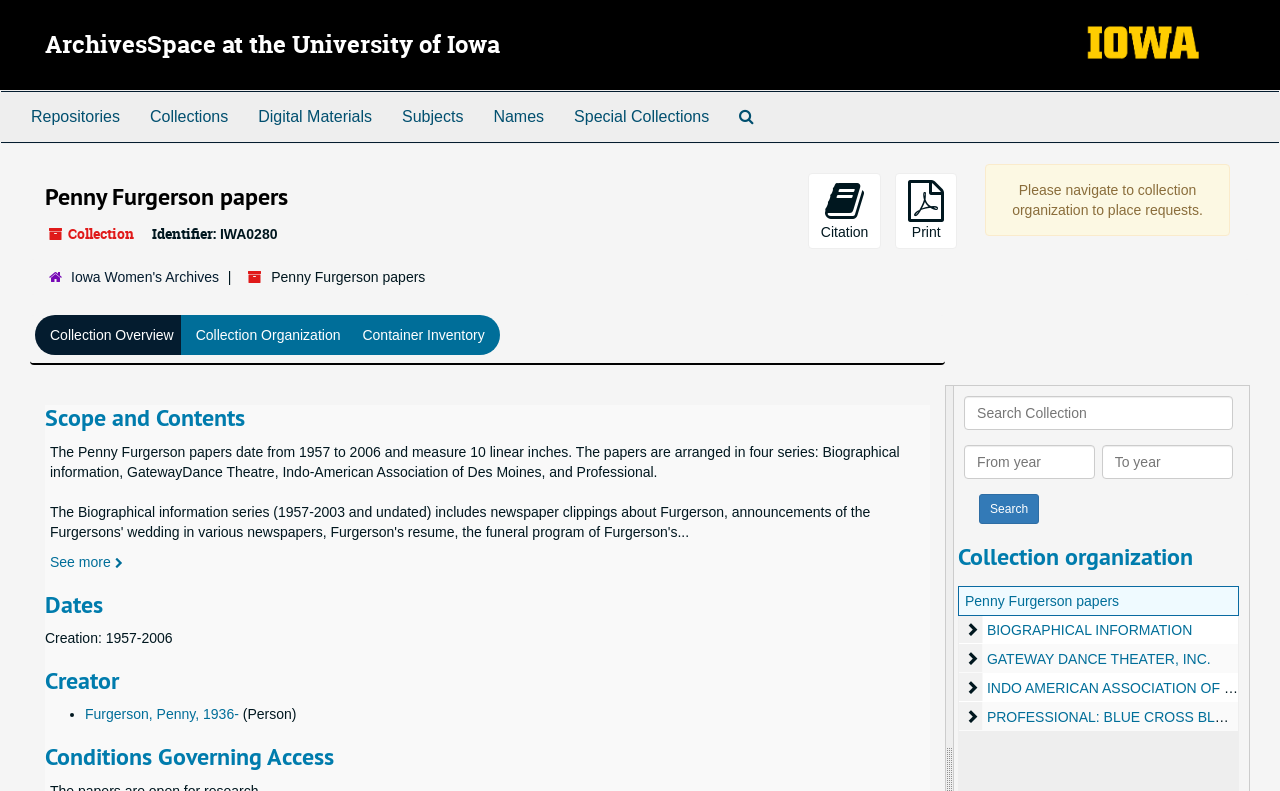How many series are the papers arranged in?
Please answer the question with a detailed and comprehensive explanation.

The papers are arranged in four series according to the 'Scope and Contents' section, which lists the series as 'Biographical information, GatewayDance Theatre, Indo-American Association of Des Moines, and Professional'.